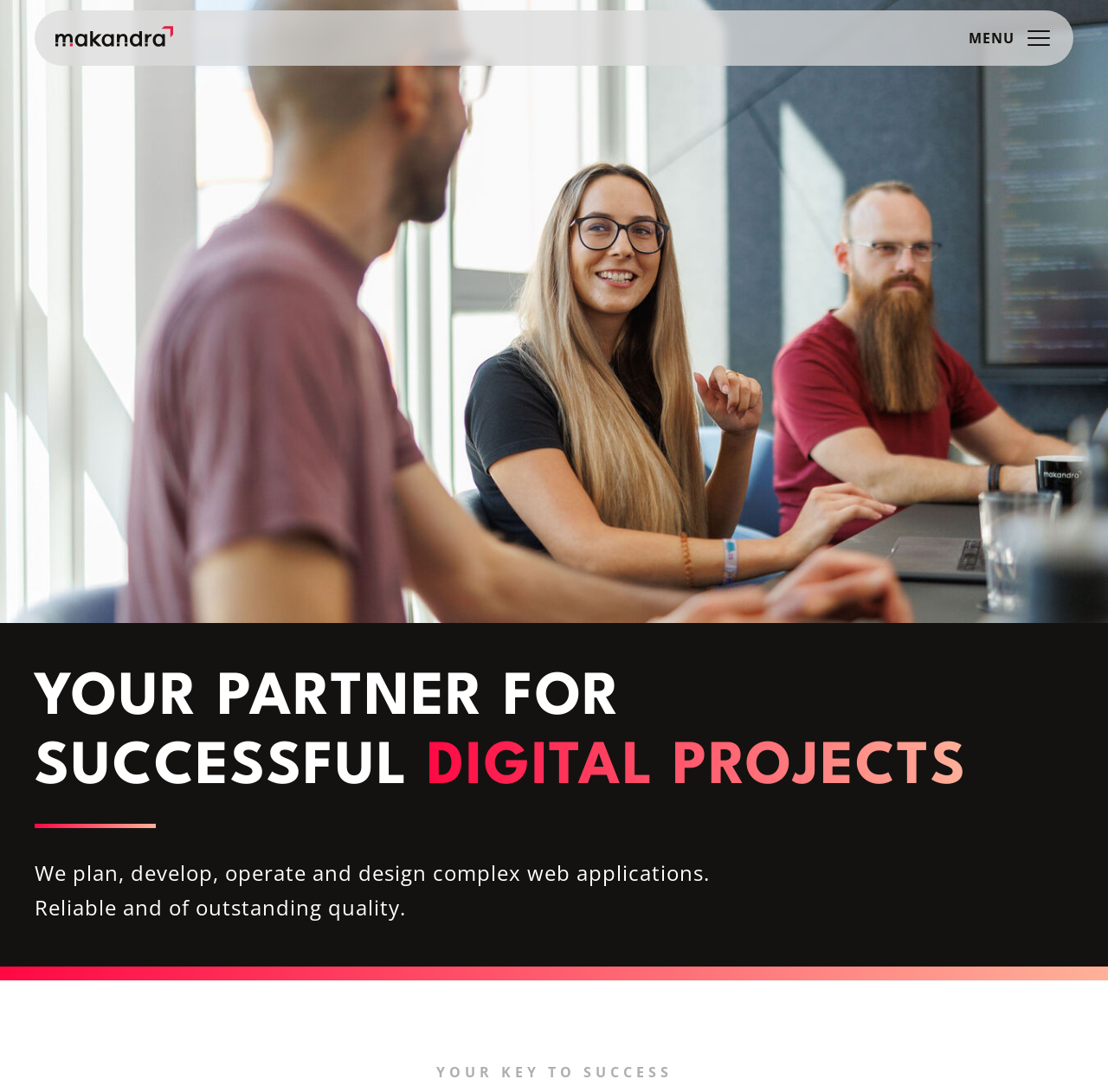Please locate the clickable area by providing the bounding box coordinates to follow this instruction: "open main navigation".

[0.868, 0.016, 0.956, 0.054]